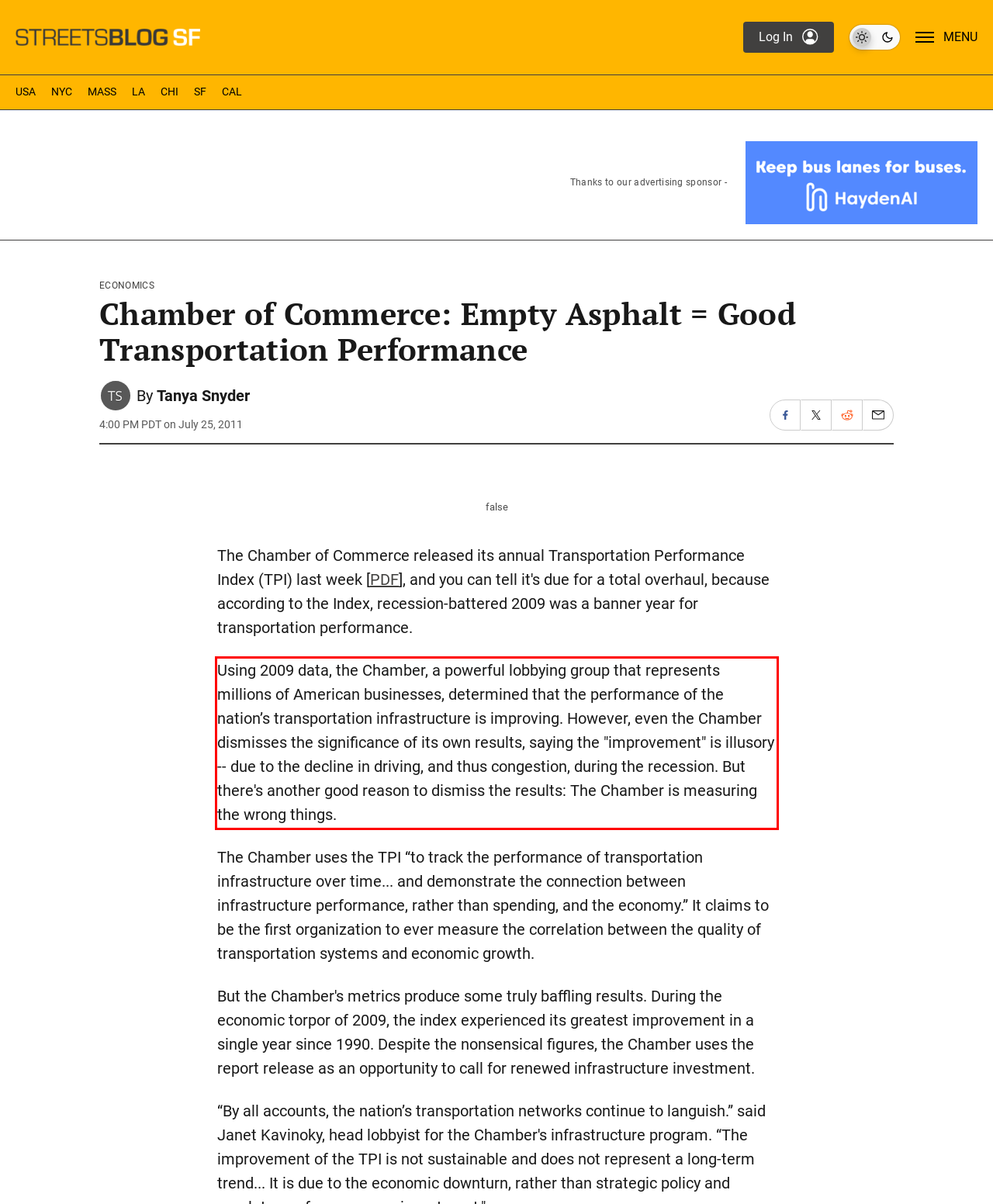Please use OCR to extract the text content from the red bounding box in the provided webpage screenshot.

Using 2009 data, the Chamber, a powerful lobbying group that represents millions of American businesses, determined that the performance of the nation’s transportation infrastructure is improving. However, even the Chamber dismisses the significance of its own results, saying the "improvement" is illusory -- due to the decline in driving, and thus congestion, during the recession. But there's another good reason to dismiss the results: The Chamber is measuring the wrong things.